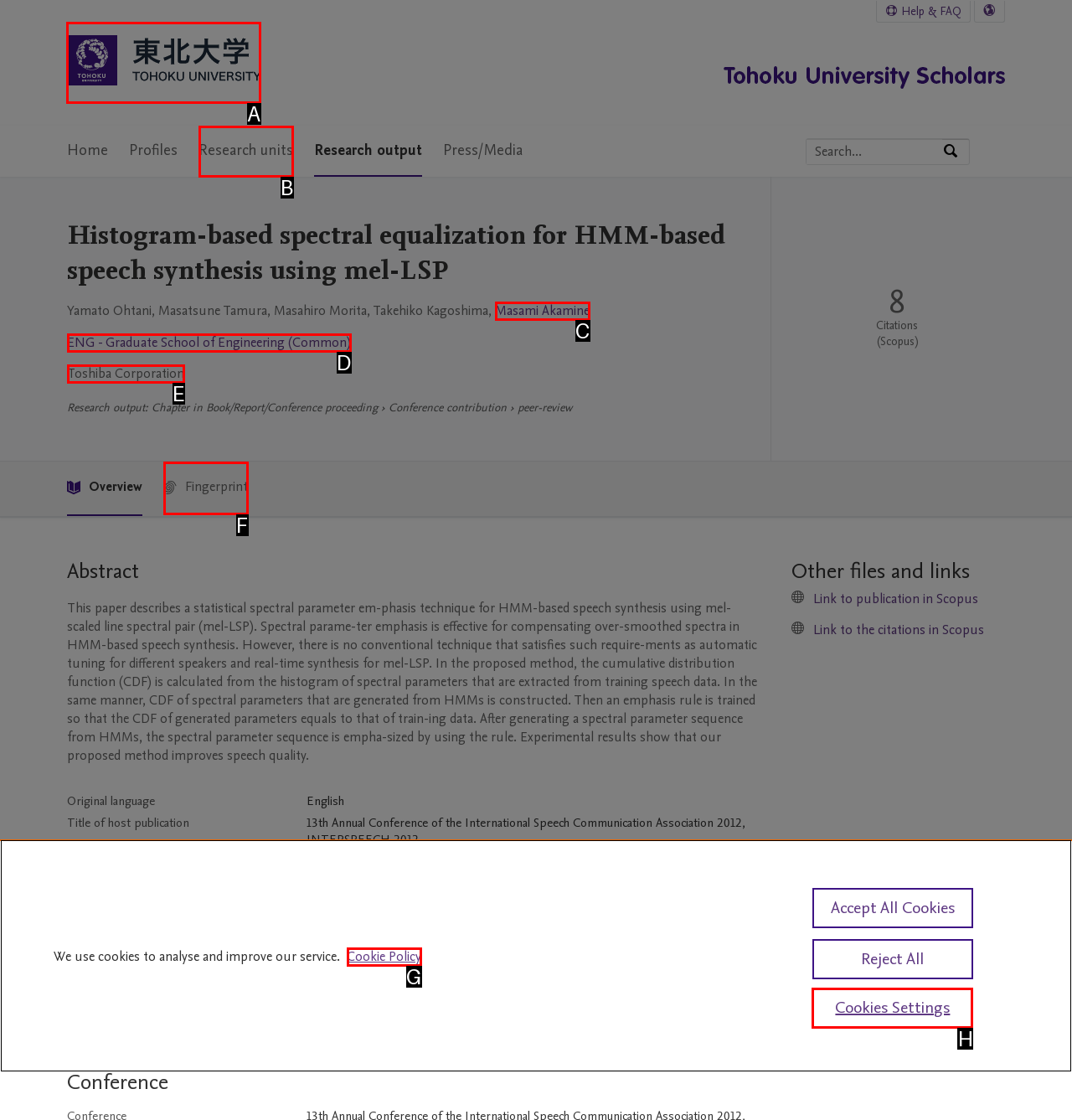Identify the correct UI element to click on to achieve the task: Go to Tohoku University Home. Provide the letter of the appropriate element directly from the available choices.

A